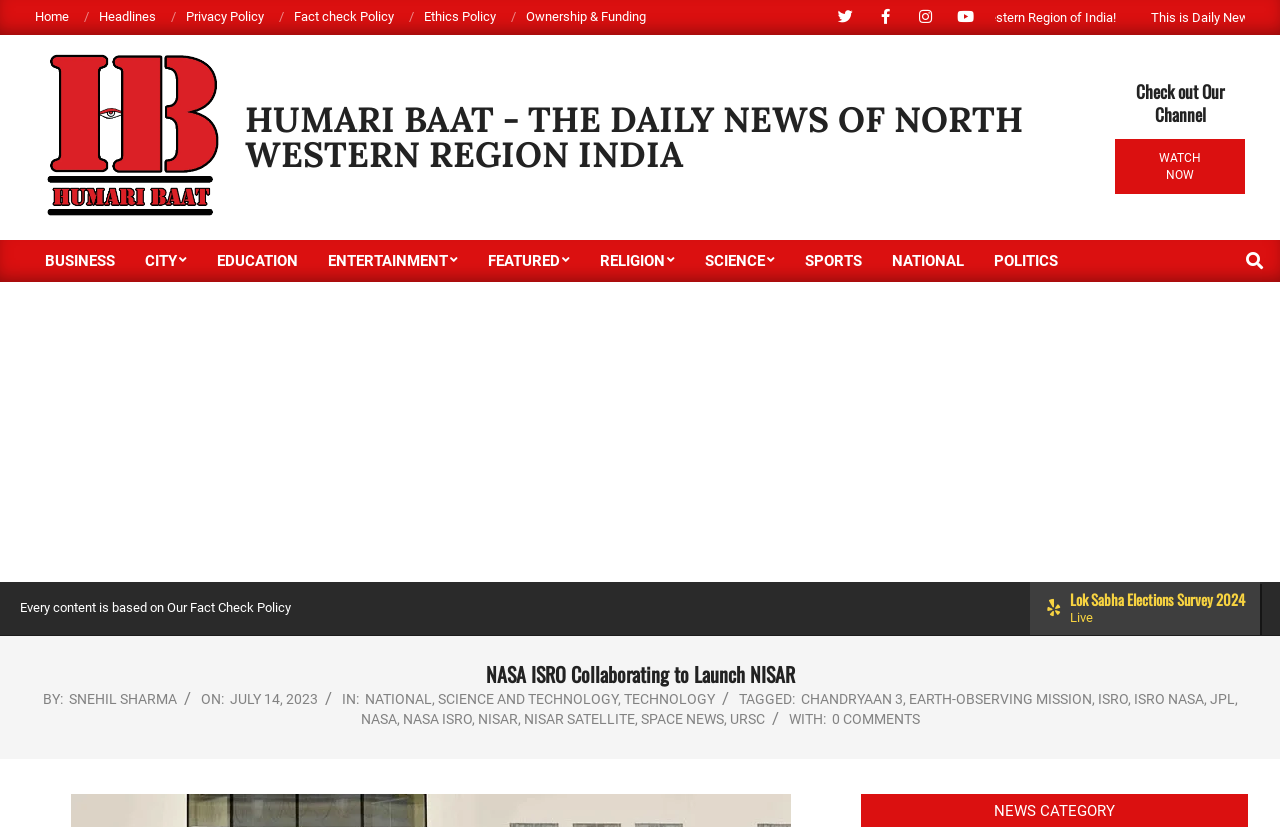Determine the bounding box coordinates of the clickable element to complete this instruction: "Switch to the English version". Provide the coordinates in the format of four float numbers between 0 and 1, [left, top, right, bottom].

None